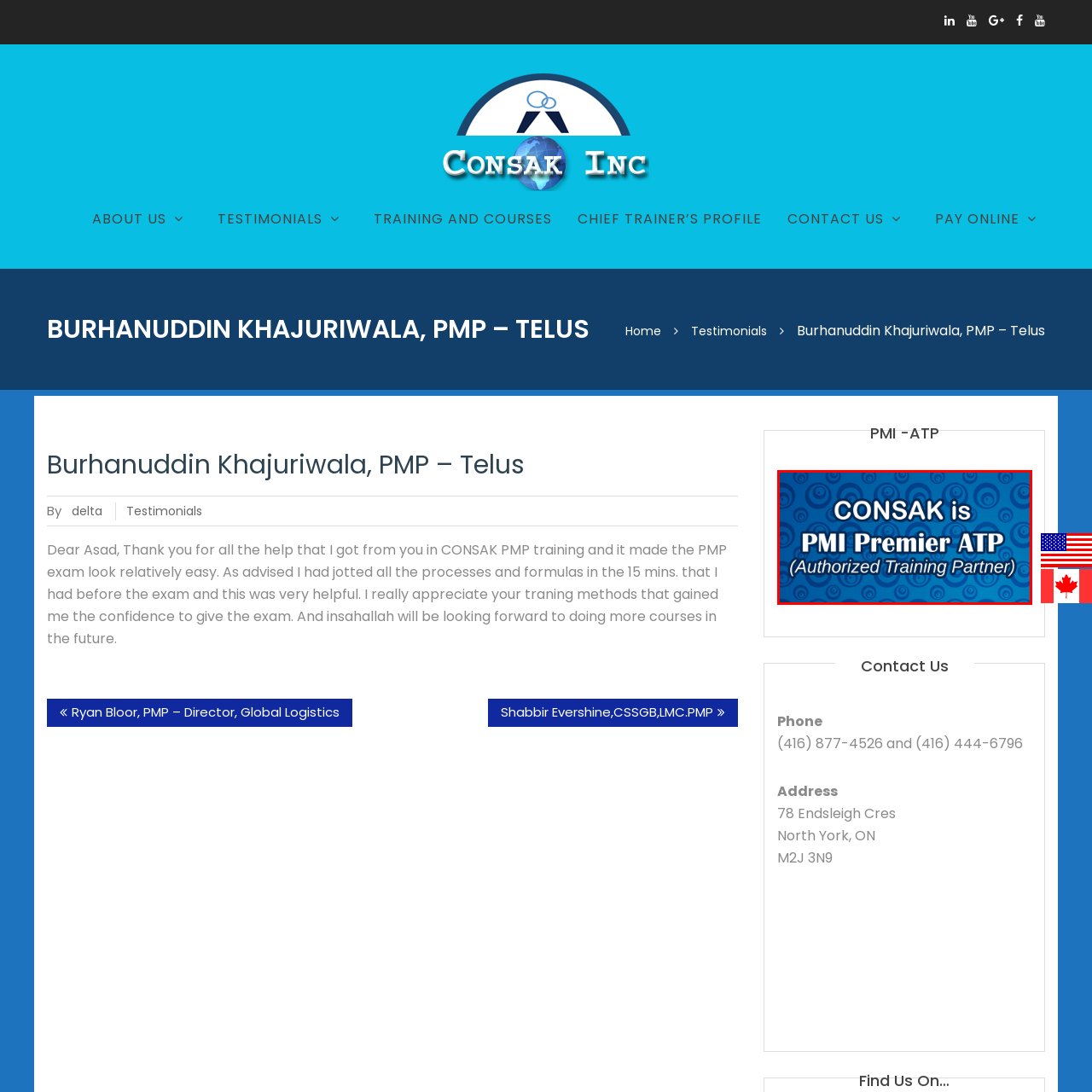What is CONSAK recognized as by the Project Management Institute?
Review the image marked by the red bounding box and deliver a detailed response to the question.

The caption highlights CONSAK's recognition as a Premier Authorized Training Partner by the Project Management Institute, indicating its commitment to providing high-quality project management training.